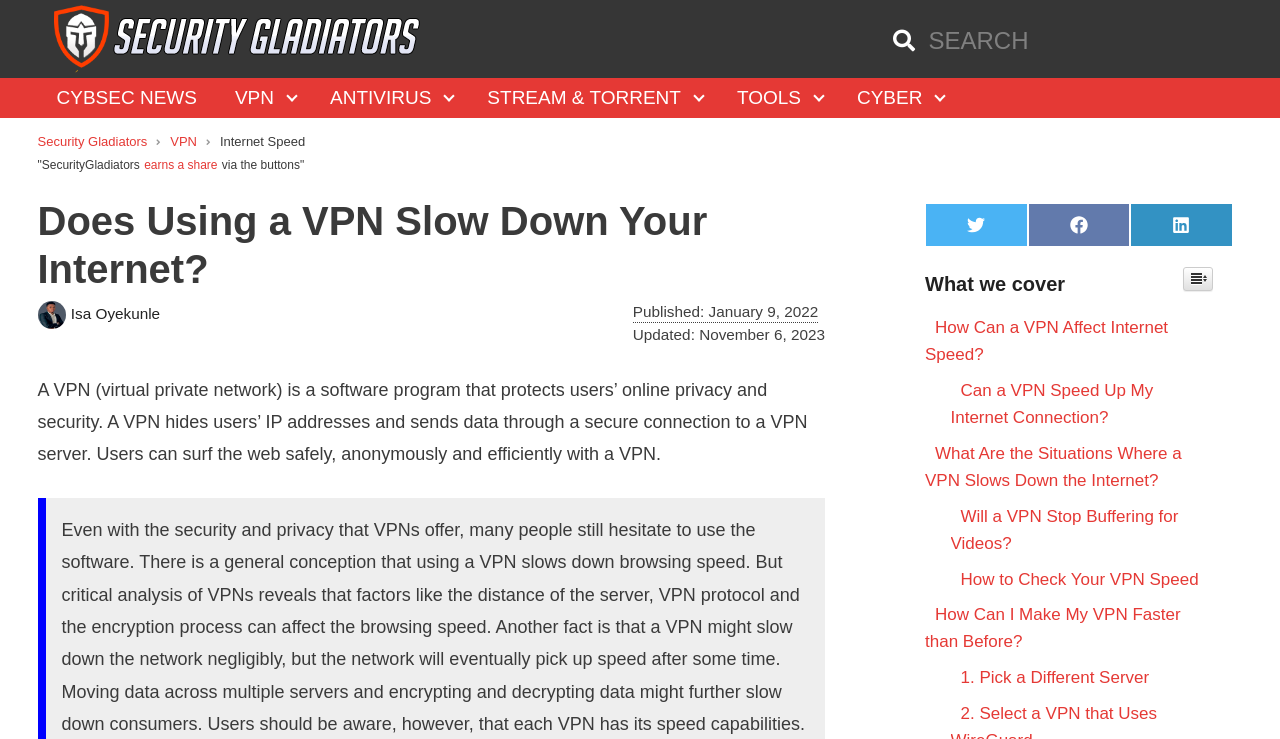Please answer the following question using a single word or phrase: 
What is the text of the first link in the navigation section?

CYBSEC NEWS